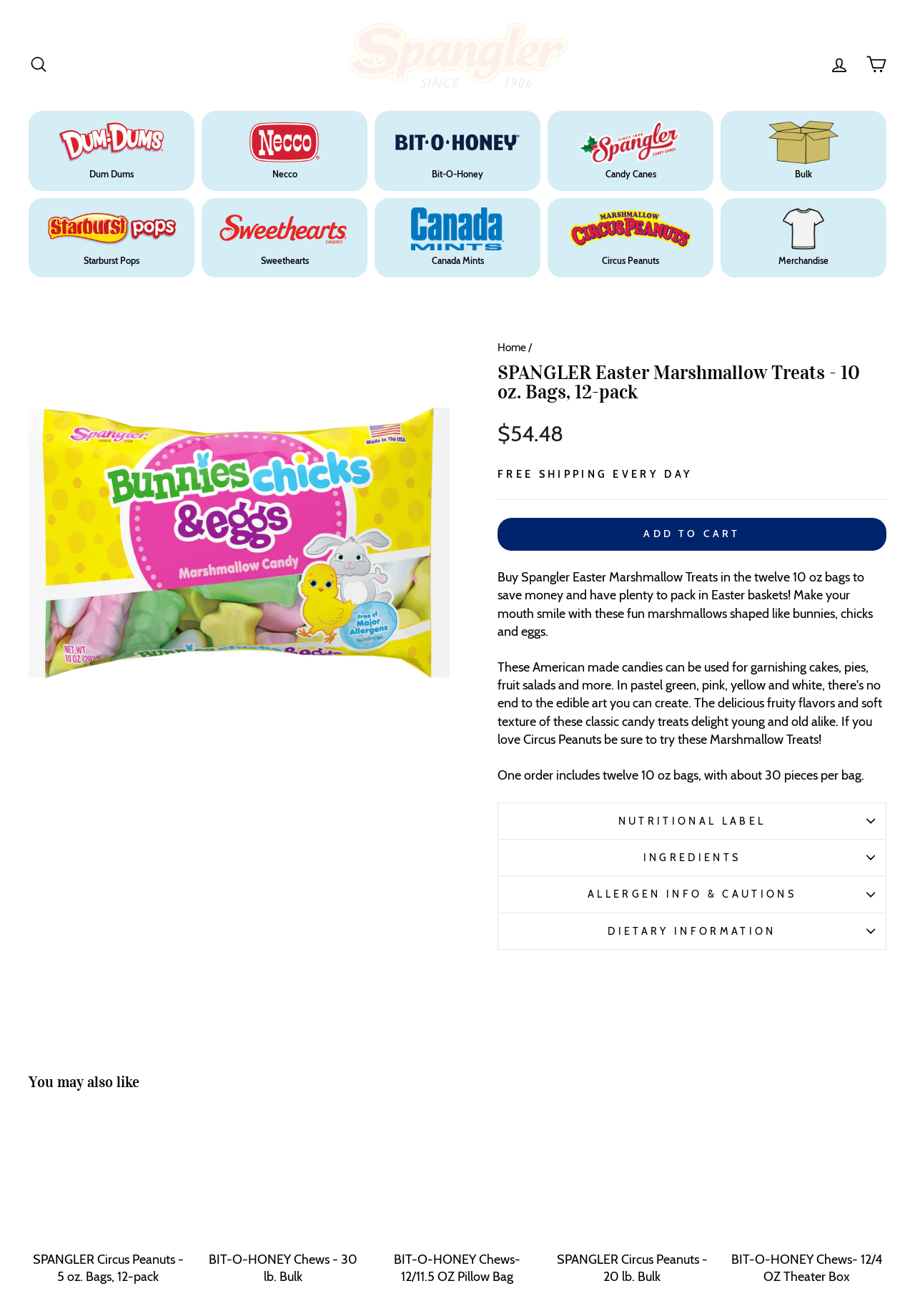Extract the bounding box coordinates for the described element: "Bulk". The coordinates should be represented as four float numbers between 0 and 1: [left, top, right, bottom].

[0.788, 0.084, 0.969, 0.145]